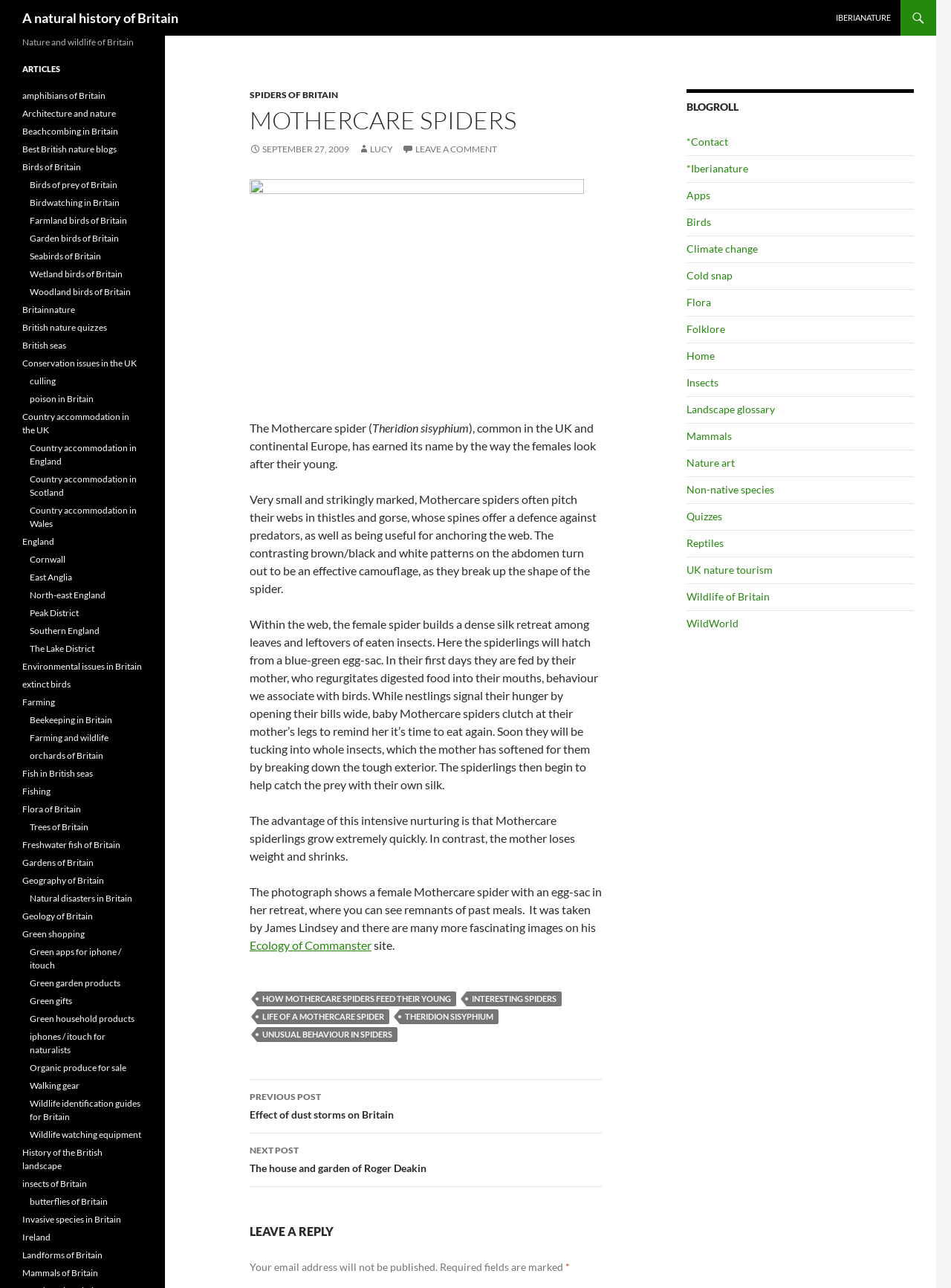Locate and generate the text content of the webpage's heading.

A natural history of Britain